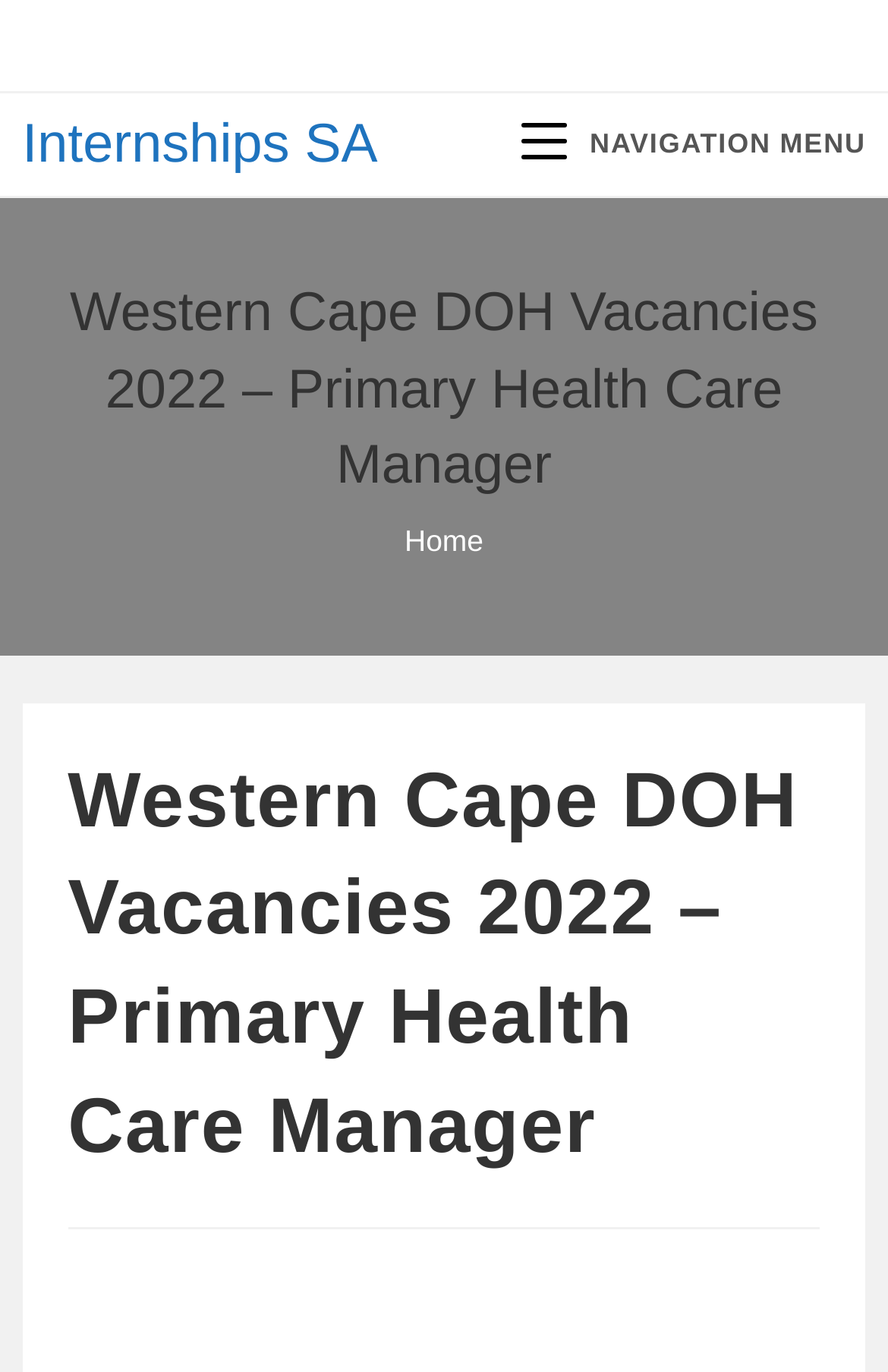Answer briefly with one word or phrase:
What is the type of job being advertised?

Primary Health Care Manager